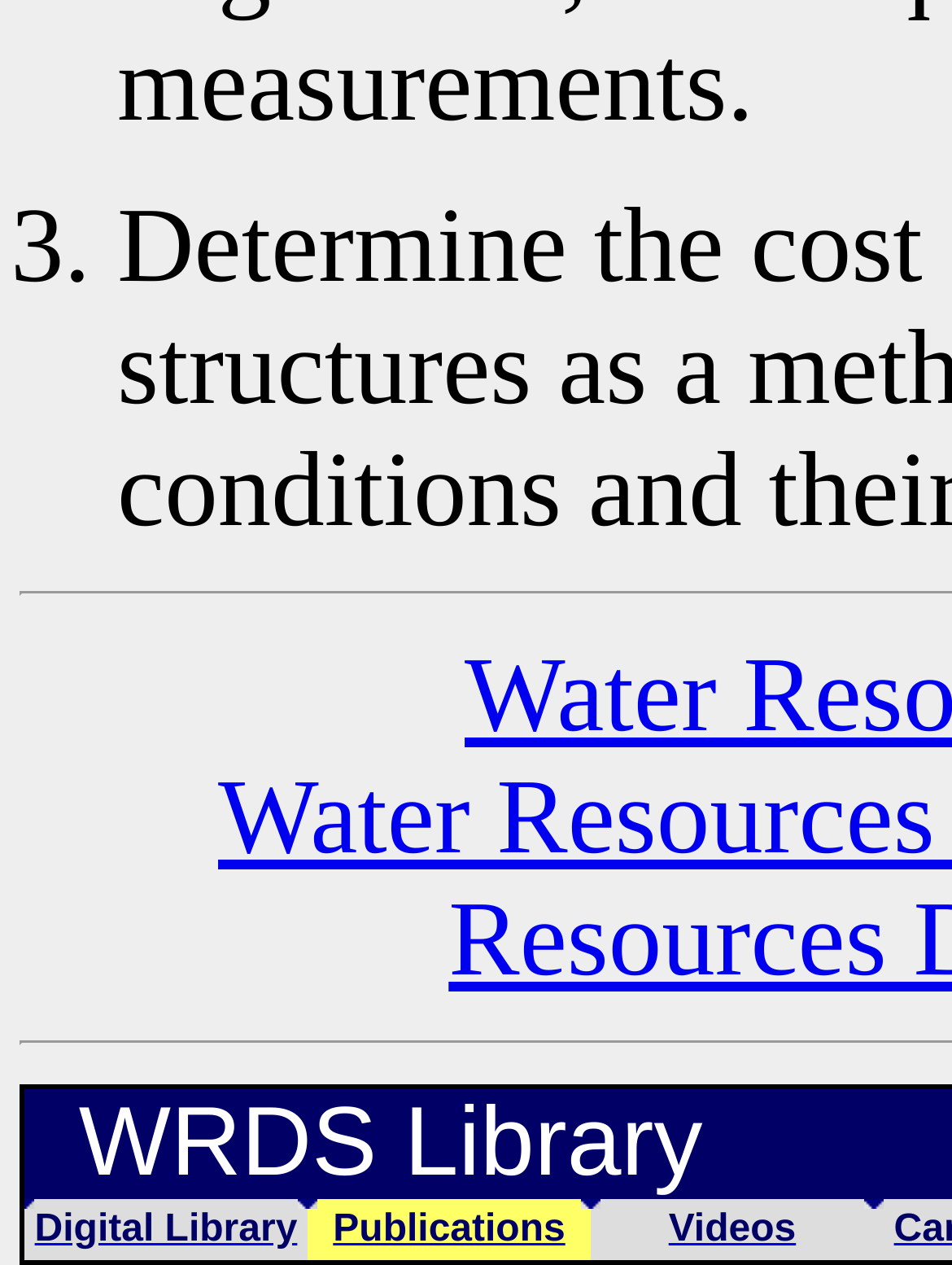Find and provide the bounding box coordinates for the UI element described here: "Videos". The coordinates should be given as four float numbers between 0 and 1: [left, top, right, bottom].

[0.702, 0.955, 0.836, 0.988]